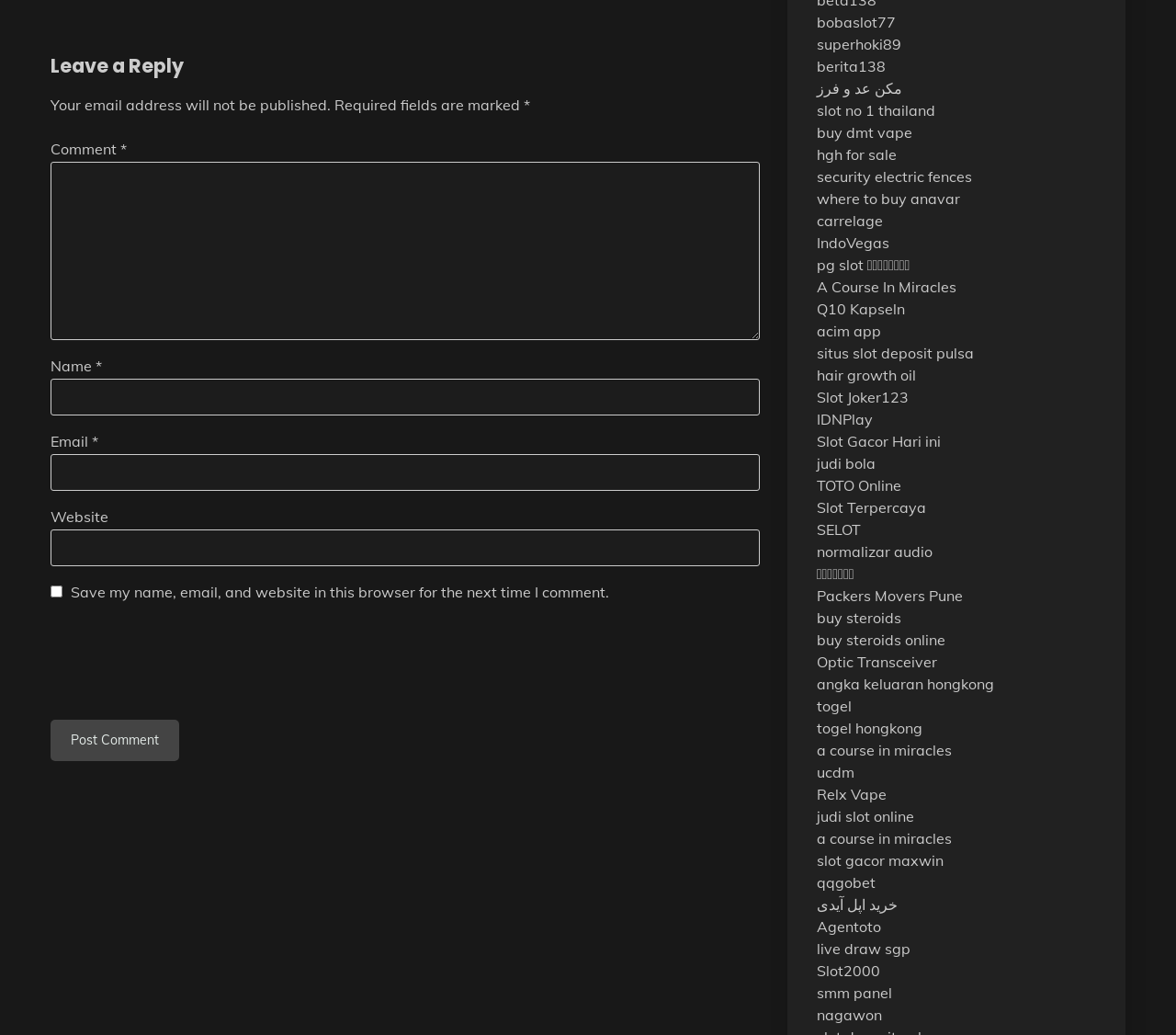Find the bounding box coordinates for the area that must be clicked to perform this action: "Leave a reply".

[0.043, 0.049, 0.646, 0.077]